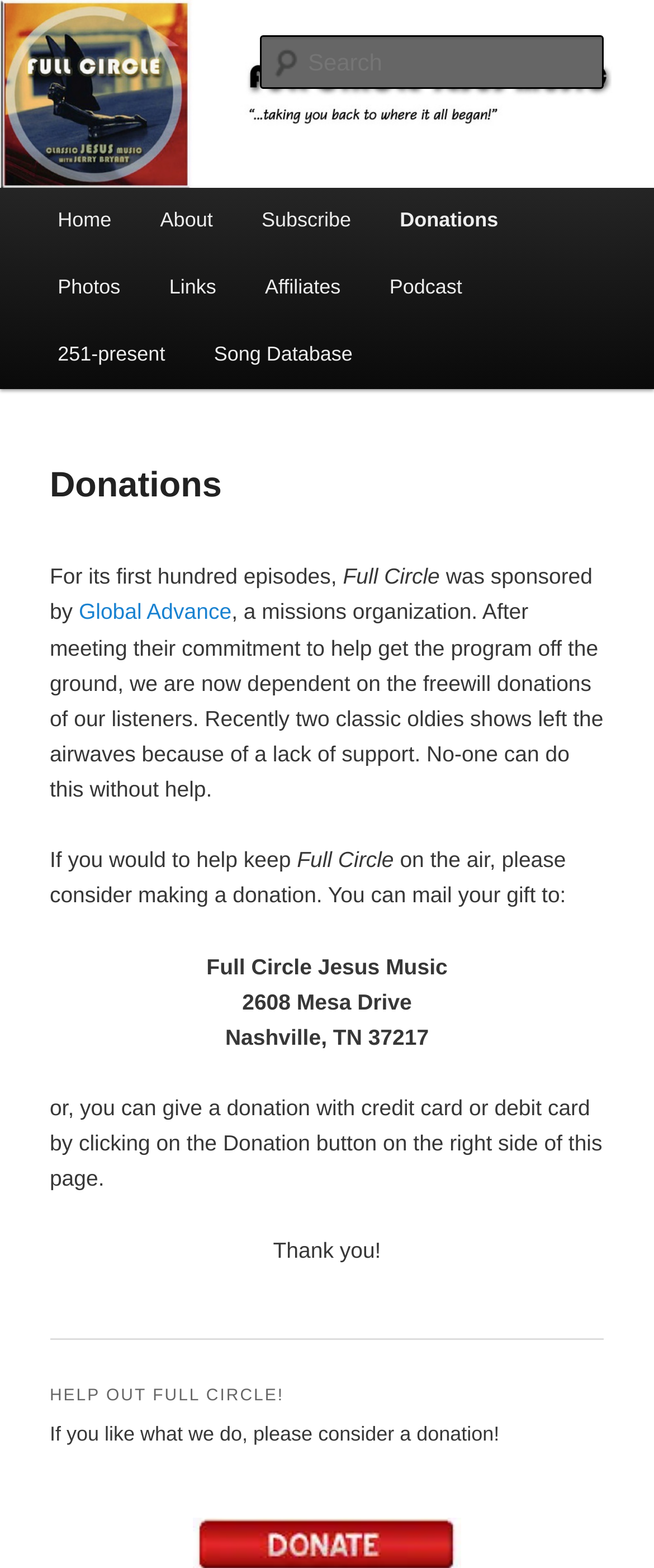Locate the bounding box coordinates of the element you need to click to accomplish the task described by this instruction: "Learn more about Global Advance".

[0.12, 0.382, 0.354, 0.398]